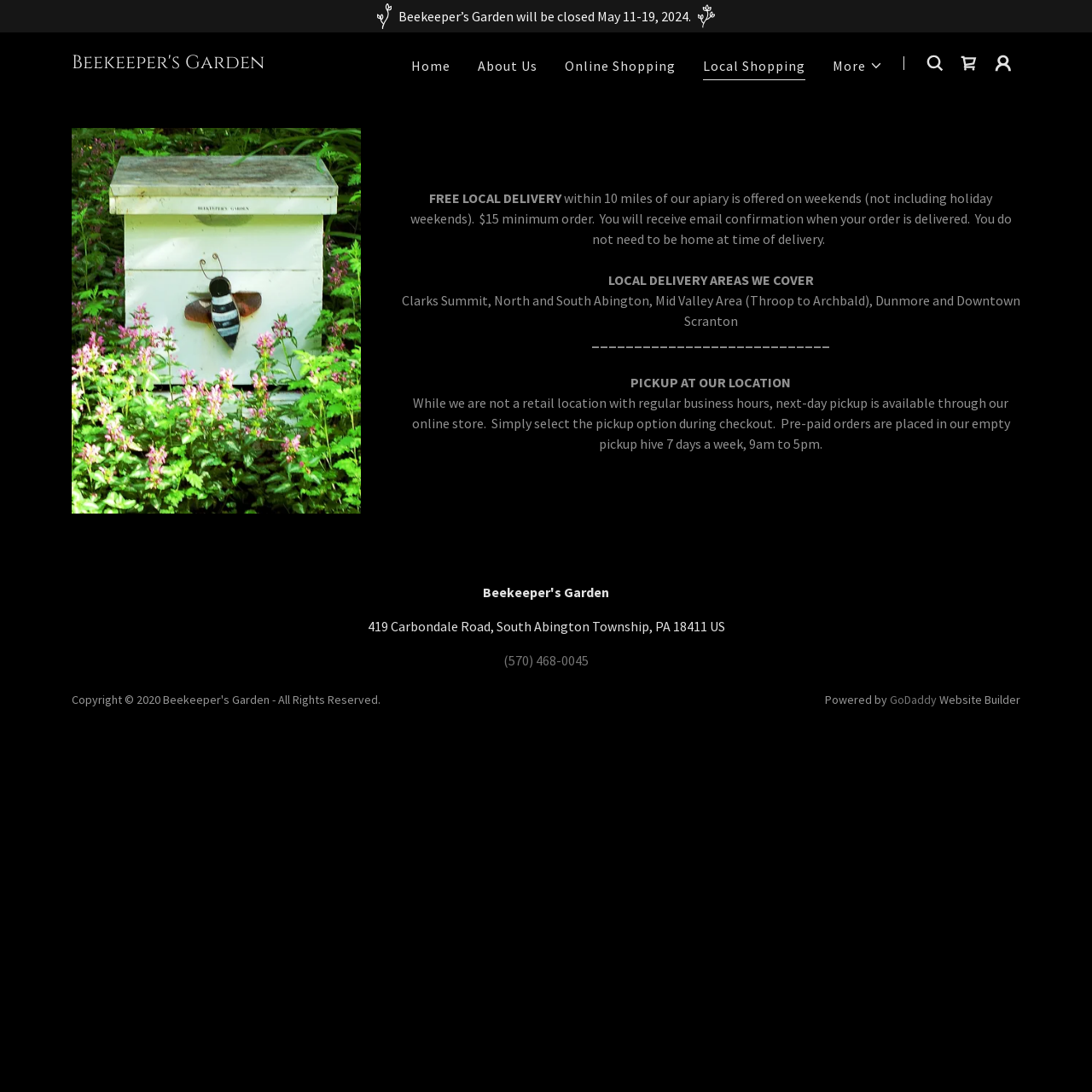Generate an in-depth caption that captures all aspects of the webpage.

The webpage appears to be an online shopping platform for a local business, Beekeeper's Garden, which sells raw black locust, spring blossom, and summer flower products. 

At the top of the page, there is a notification announcing that the business will be closed from May 11-19, 2024. Below this notification, there are two small images, likely icons or logos. 

The main navigation menu is located at the top center of the page, featuring links to "Home", "About Us", "Online Shopping", "Local Shopping", and a "More" button with a dropdown menu. To the right of the navigation menu, there is a shopping cart icon with a link.

On the left side of the page, there is a large image of a beehive, labeled "Pickup Hive". Below this image, there is a section highlighting the business's free local delivery service within 10 miles of their apiary, with details on the minimum order and delivery process.

Further down the page, there is a list of local delivery areas covered by the business, including Clarks Summit, North and South Abington, Mid Valley Area, Dunmore, and Downtown Scranton. 

The page also features a section on pickup options at the business's location, explaining that while they are not a retail location, next-day pickup is available through their online store.

At the bottom of the page, there is a footer section with the business's address, phone number, and a "Powered by GoDaddy Website Builder" notice.